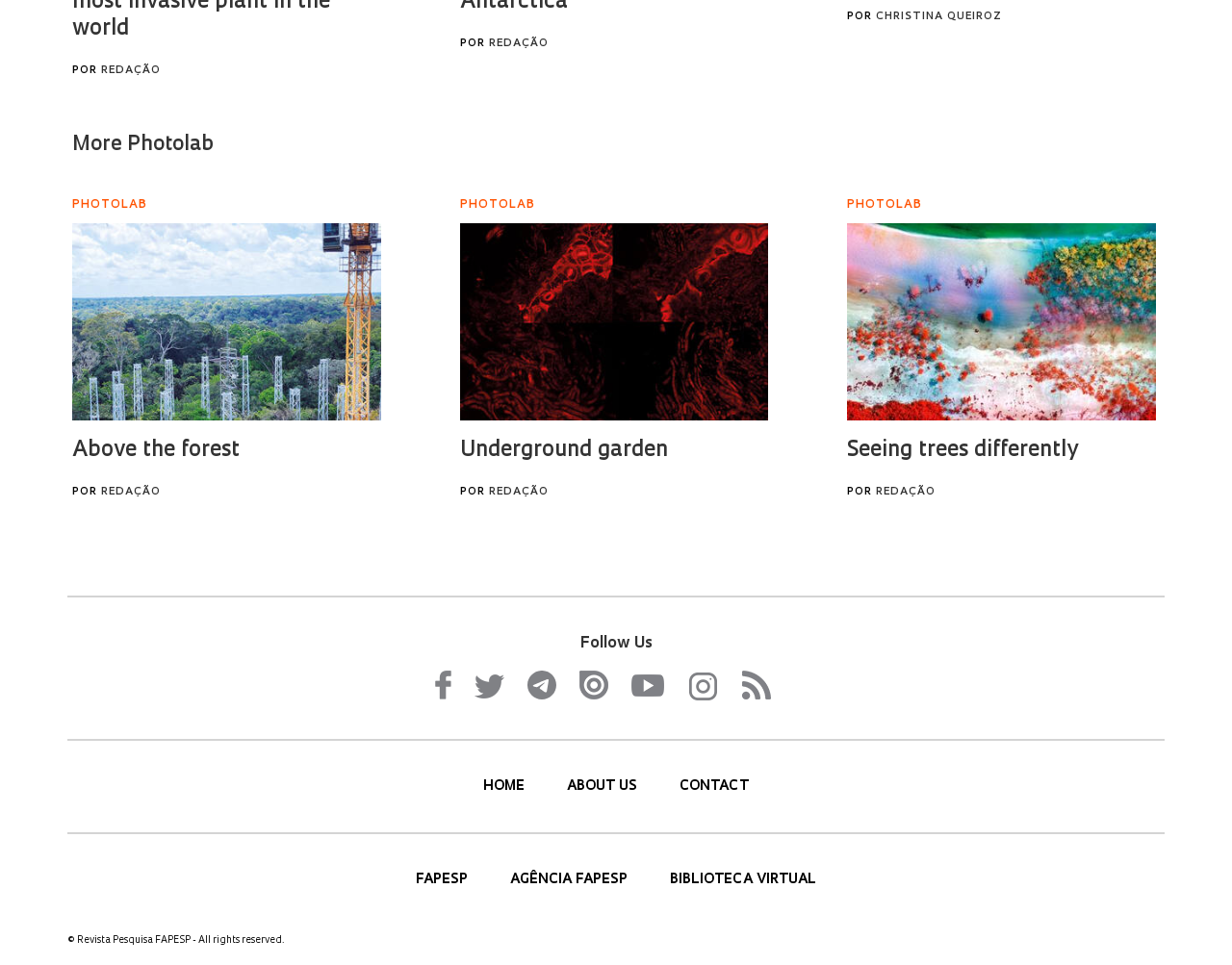What is the first link in the main links section?
Give a comprehensive and detailed explanation for the question.

I looked at the main links section in the footer and found the links HOME, ABOUT US, and CONTACT. The first link in this section is HOME.